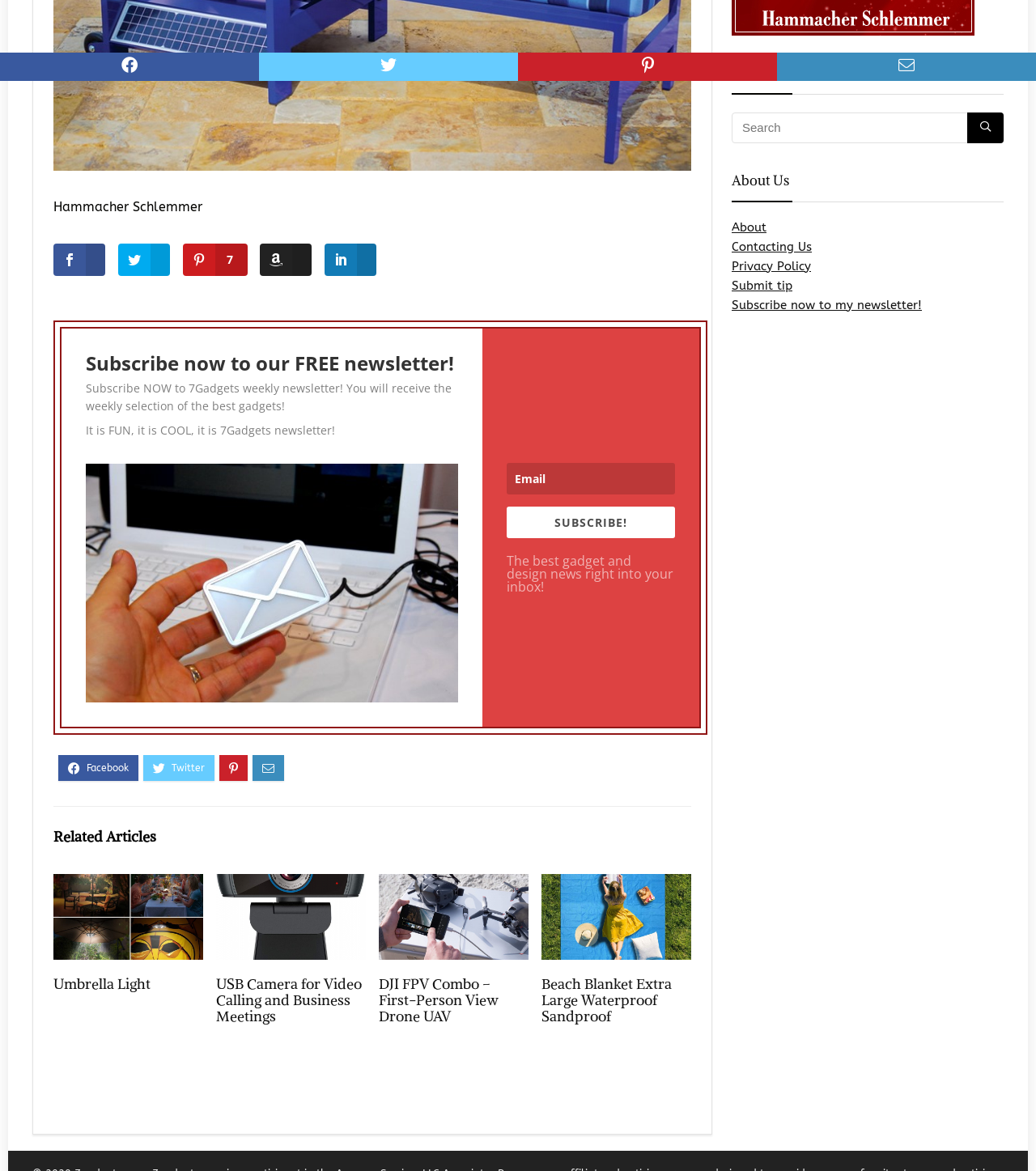What type of content is displayed in the articles section?
Identify the answer in the screenshot and reply with a single word or phrase.

Gadget information